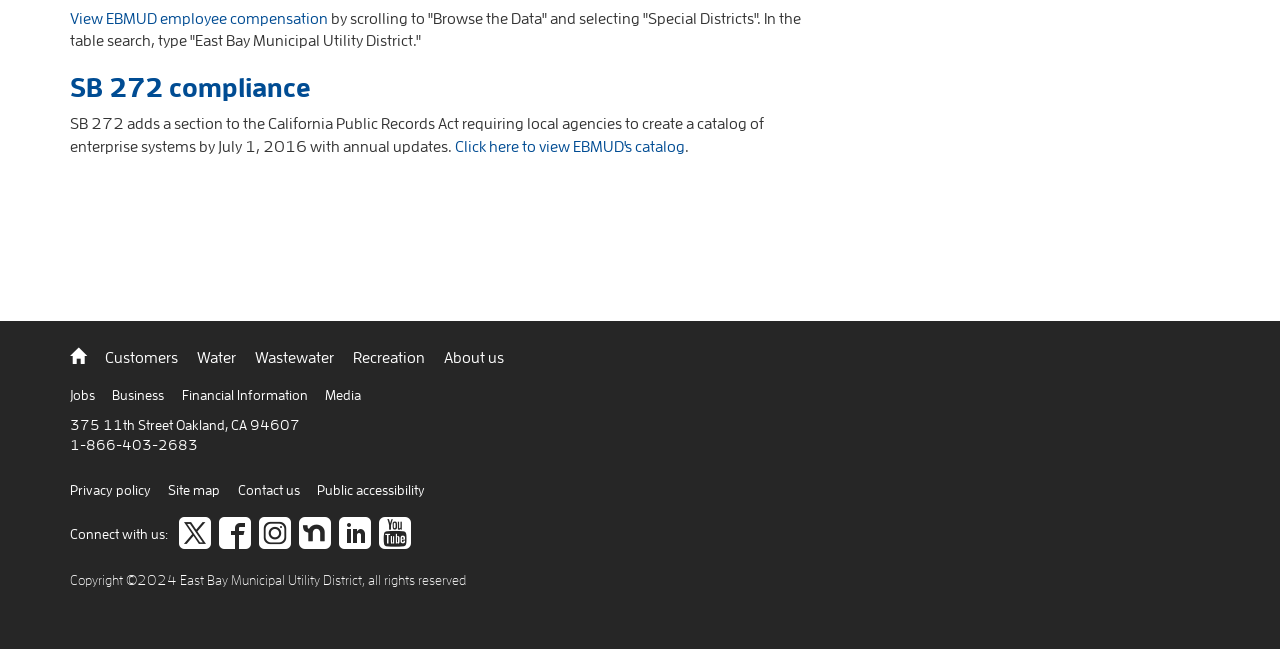Using the information in the image, could you please answer the following question in detail:
What is the address of EBMUD?

I found the address by looking at the static text element at the bottom of the page, which contains the address '375 11th Street Oakland, CA 94607'.